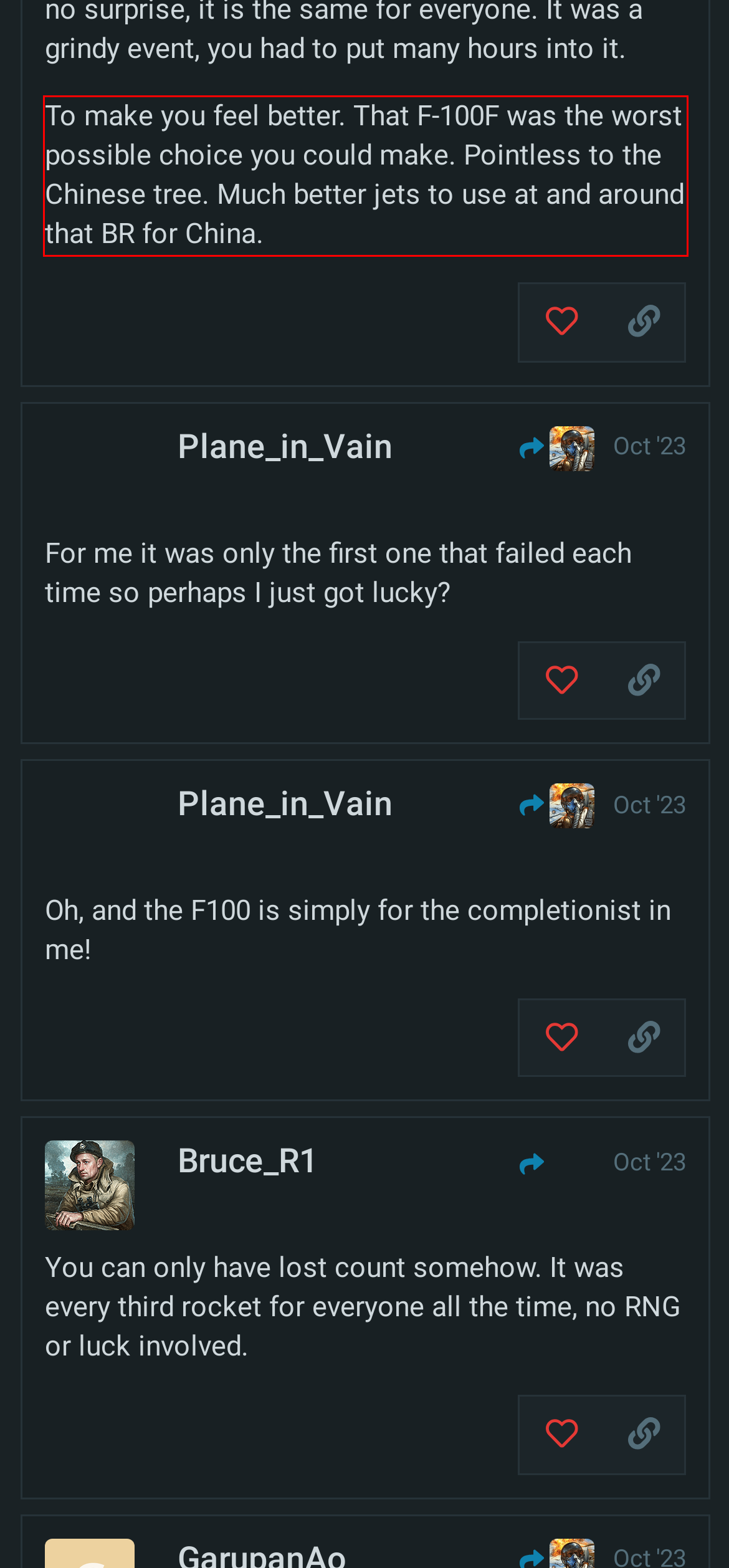Using the provided screenshot of a webpage, recognize and generate the text found within the red rectangle bounding box.

To make you feel better. That F-100F was the worst possible choice you could make. Pointless to the Chinese tree. Much better jets to use at and around that BR for China.